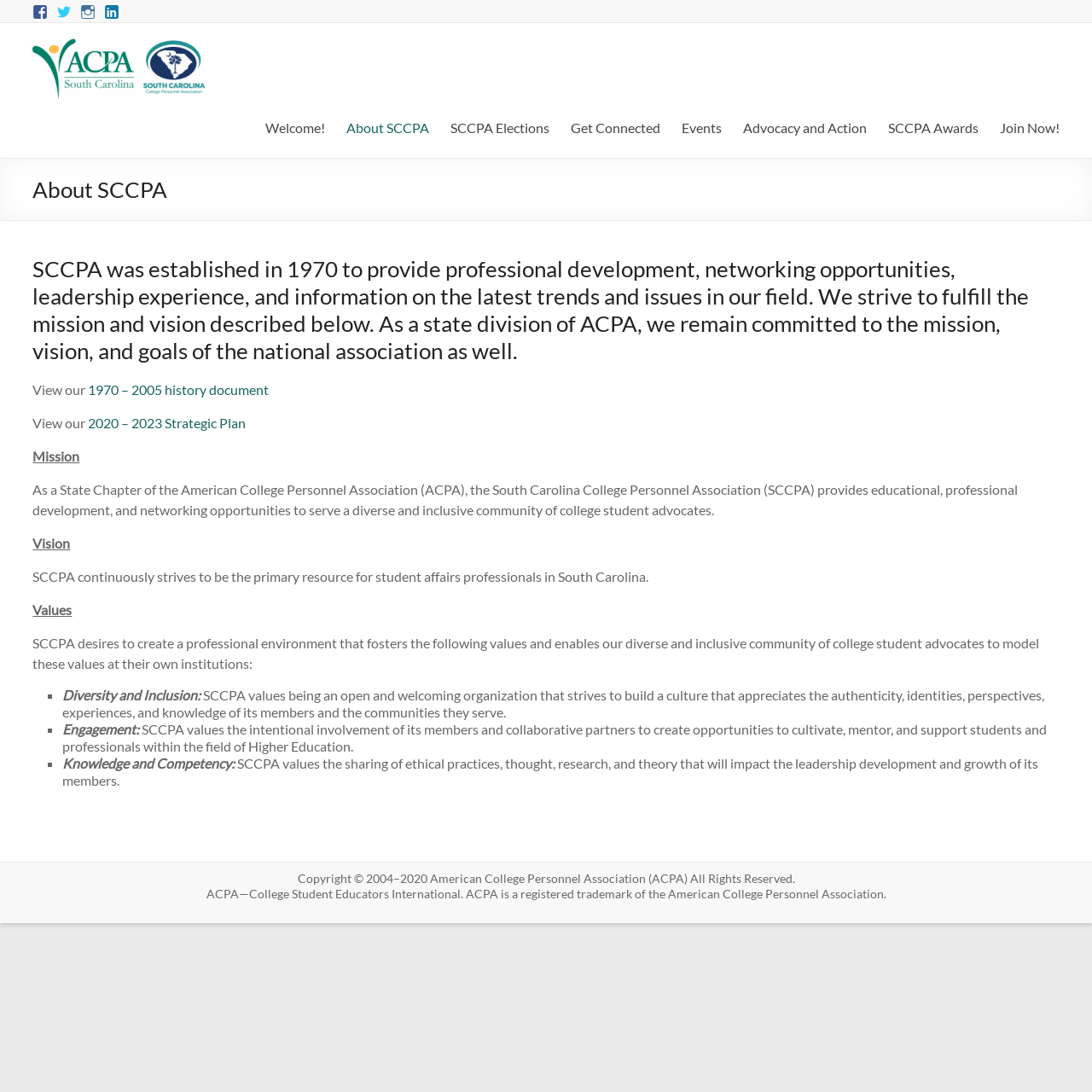Locate the bounding box for the described UI element: "Join Now!". Ensure the coordinates are four float numbers between 0 and 1, formatted as [left, top, right, bottom].

[0.915, 0.097, 0.97, 0.133]